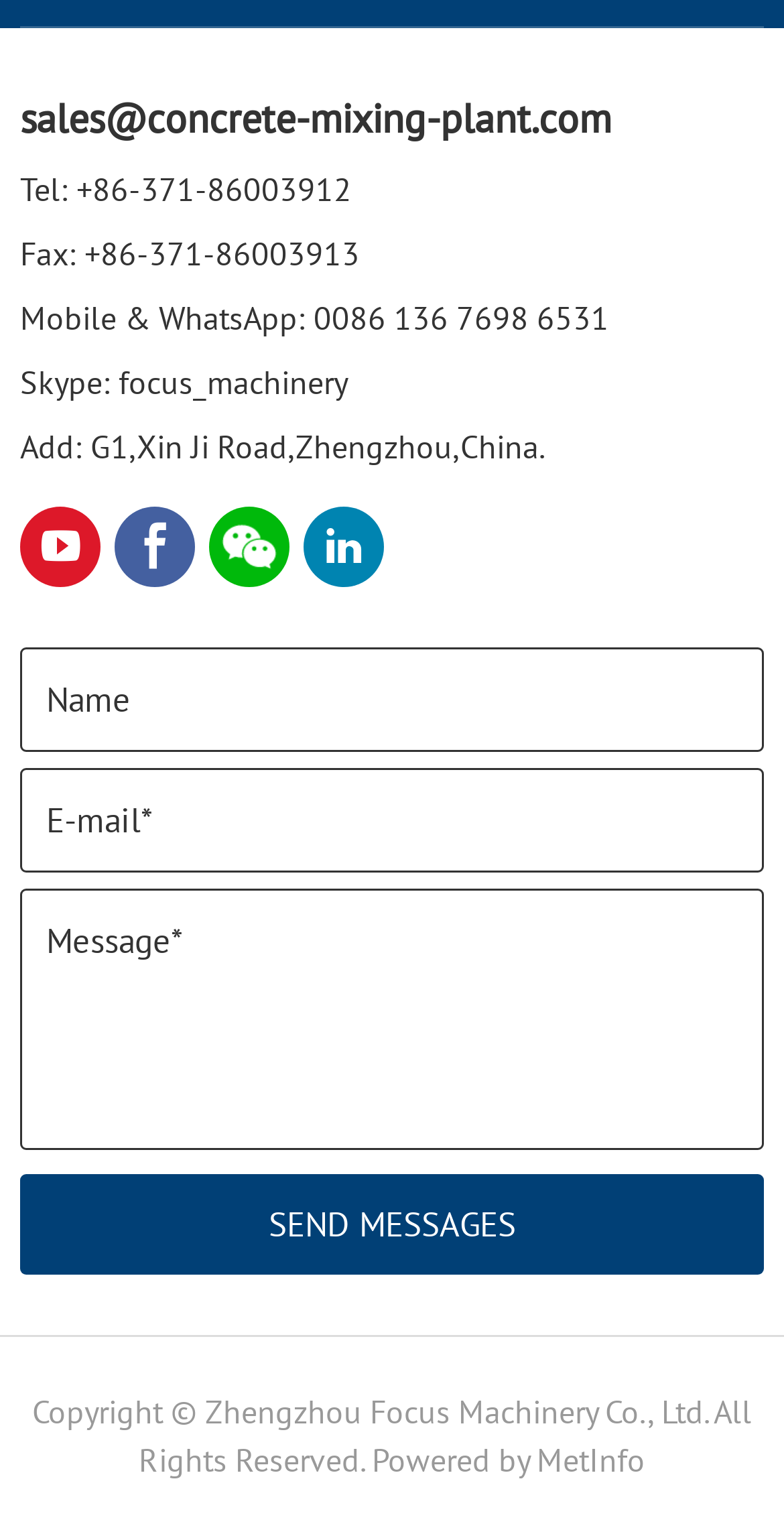Provide a one-word or brief phrase answer to the question:
What is the phone number for mobile and WhatsApp?

0086 136 7698 6531